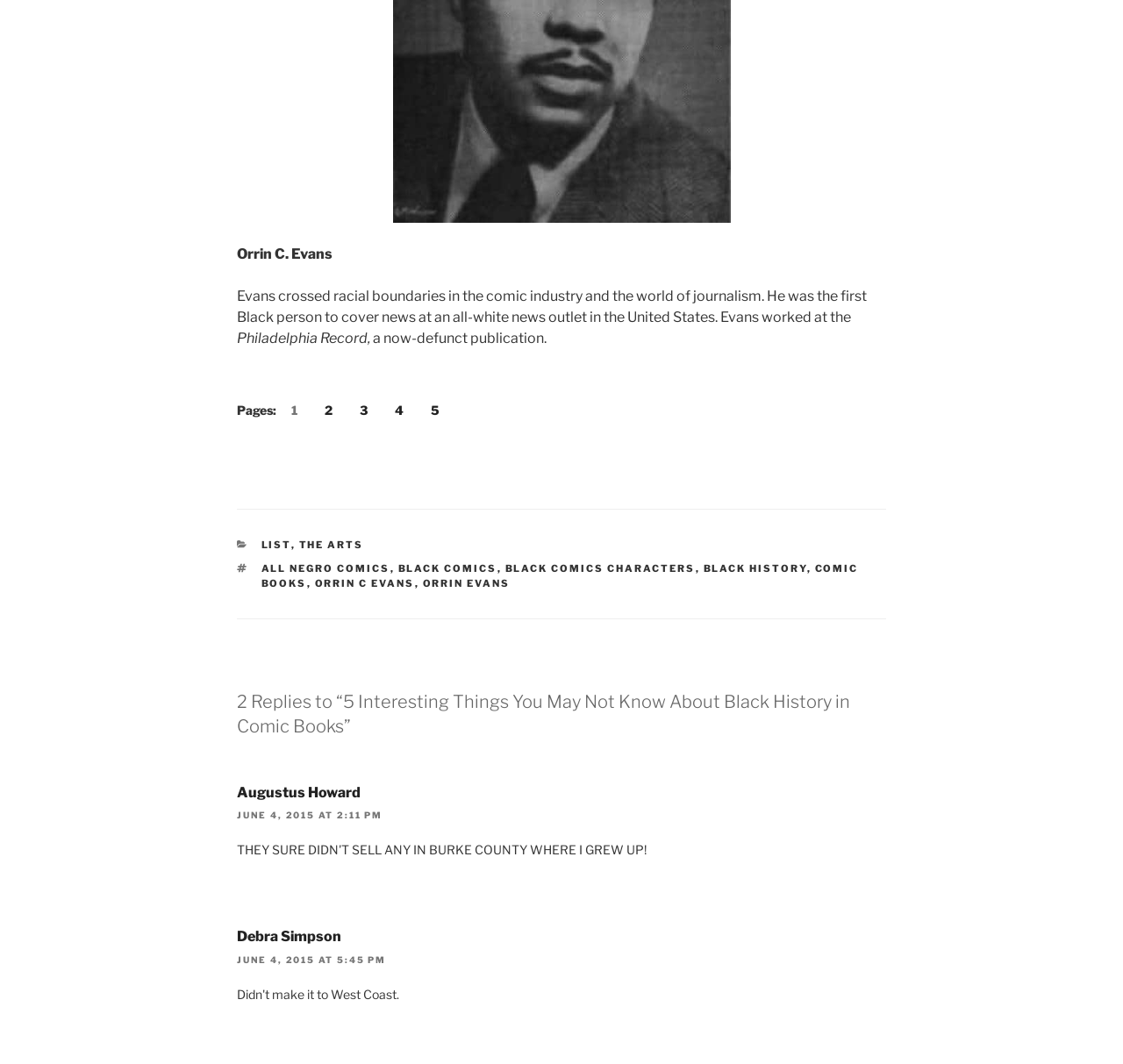Determine the bounding box coordinates for the UI element described. Format the coordinates as (top-left x, top-left y, bottom-right x, bottom-right y) and ensure all values are between 0 and 1. Element description: The Arts

[0.266, 0.506, 0.324, 0.517]